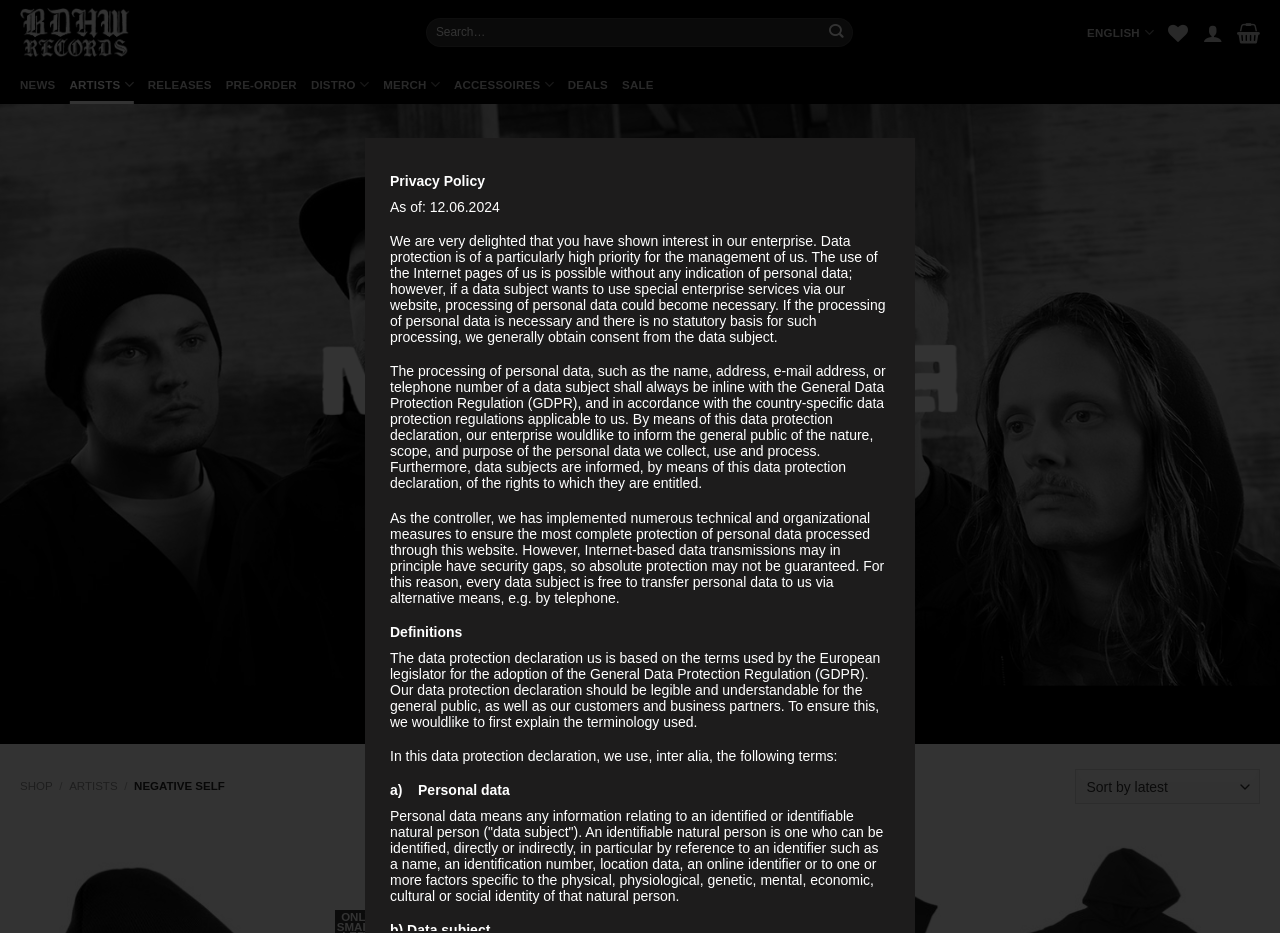Identify the bounding box of the UI element that matches this description: "Add to wishlist".

[0.947, 0.947, 0.973, 0.976]